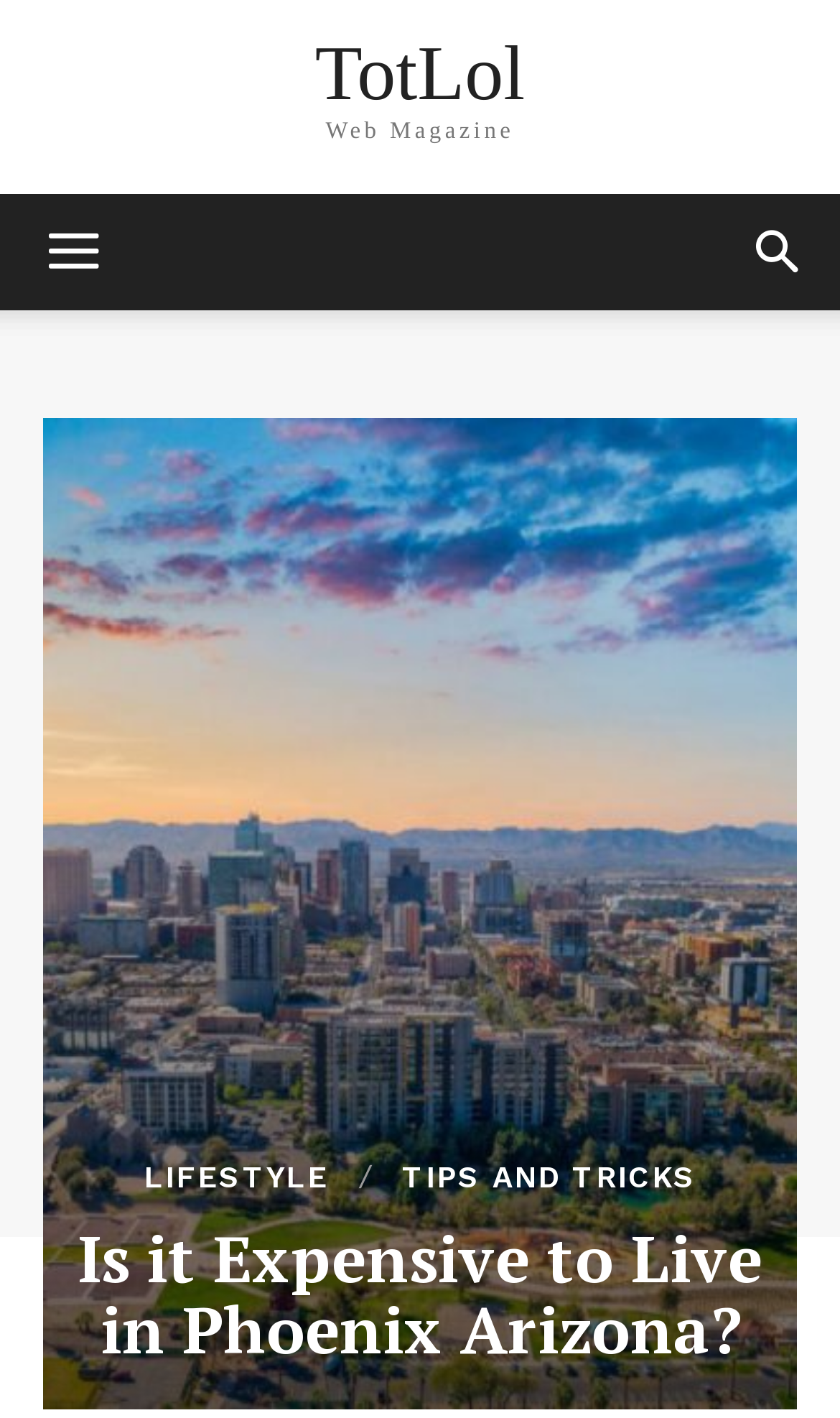Identify the bounding box for the described UI element. Provide the coordinates in (top-left x, top-left y, bottom-right x, bottom-right y) format with values ranging from 0 to 1: TotLol

[0.375, 0.024, 0.625, 0.079]